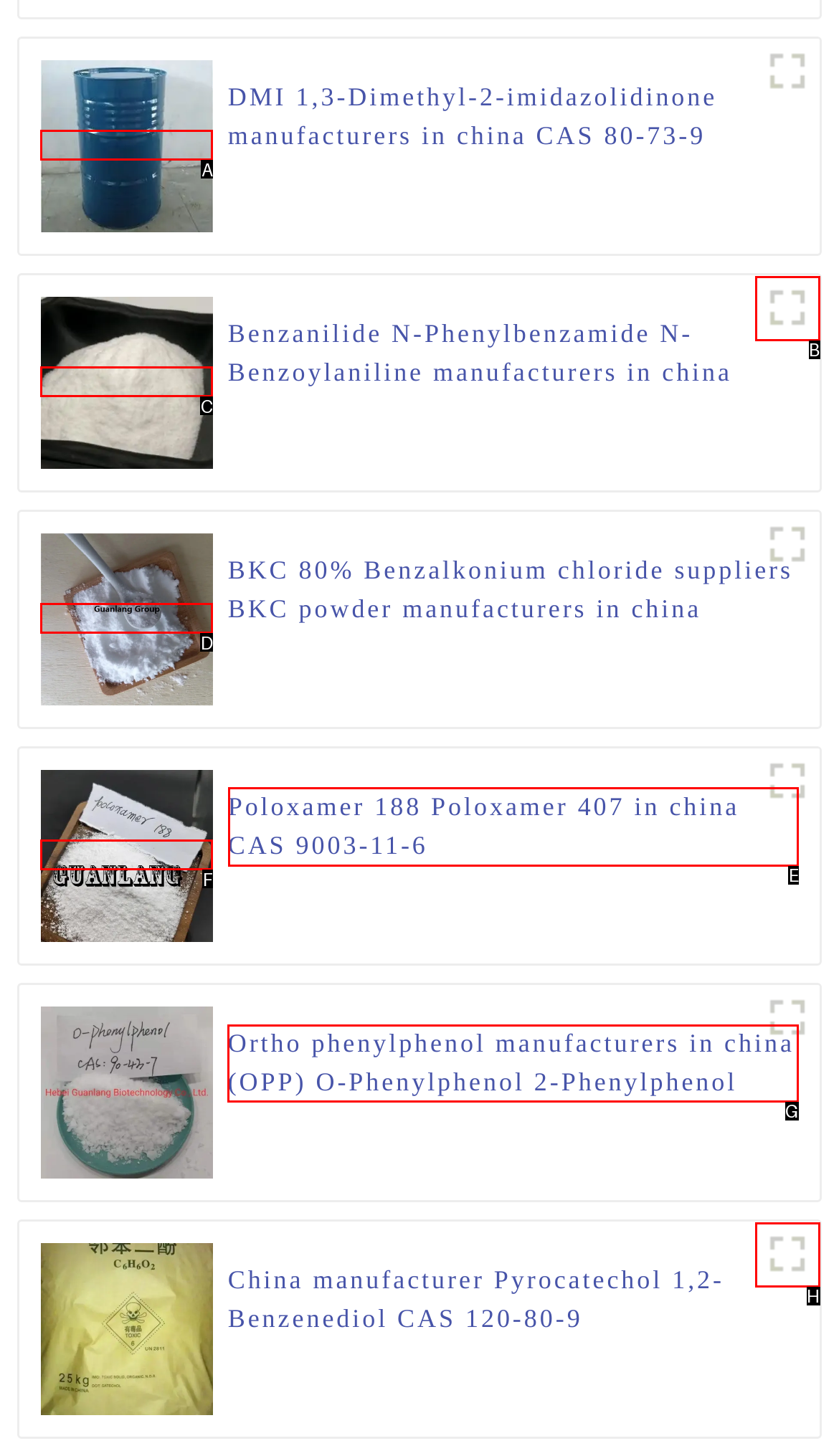Specify the letter of the UI element that should be clicked to achieve the following: Explore Poloxamer 188 manufacturers in china
Provide the corresponding letter from the choices given.

E